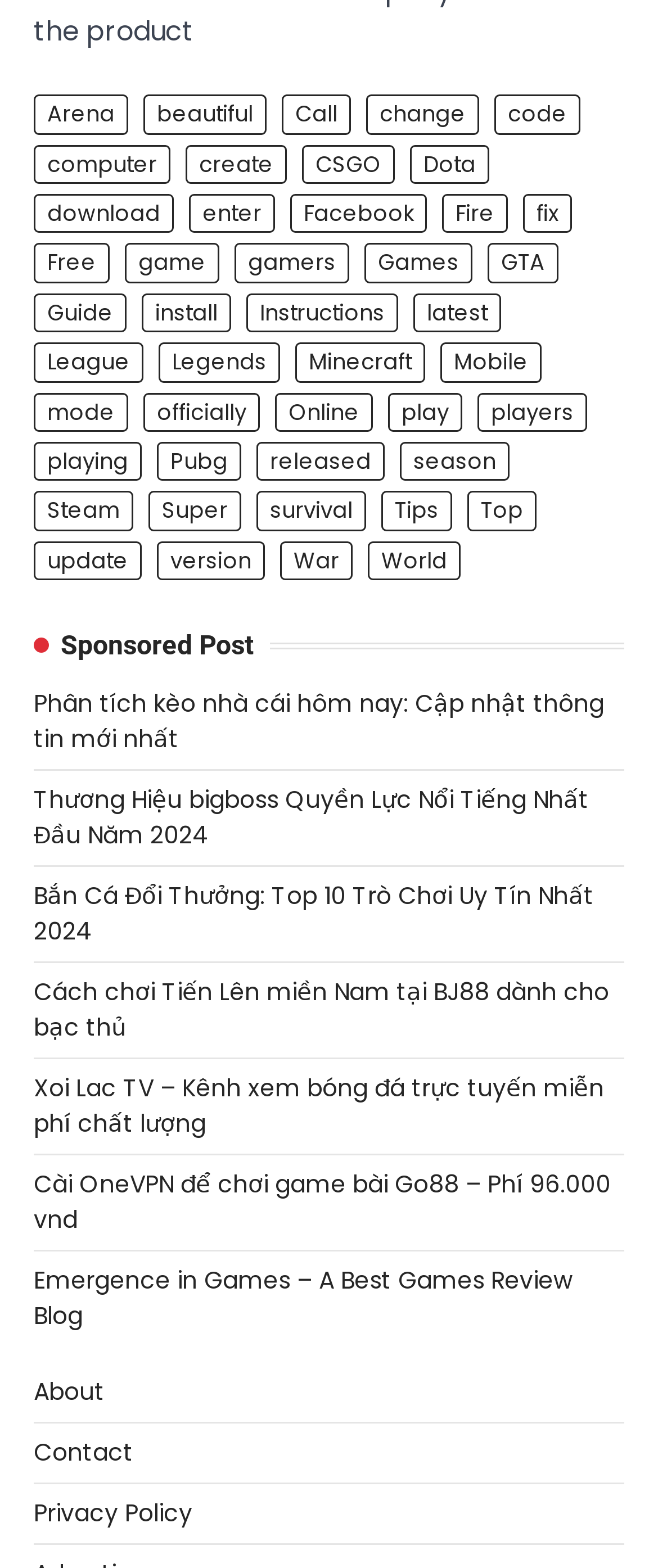Based on the image, please respond to the question with as much detail as possible:
What is the language of the sponsored posts on this webpage?

The sponsored posts have Vietnamese text, such as 'Phân tích kèo nhà cái hôm nay: Cập nhật thông tin mới nhất' and 'Bắn Cá Đổi Thưởng: Top 10 Trò Chơi Uy Tín Nhất 2024', indicating that the language of the sponsored posts is Vietnamese.